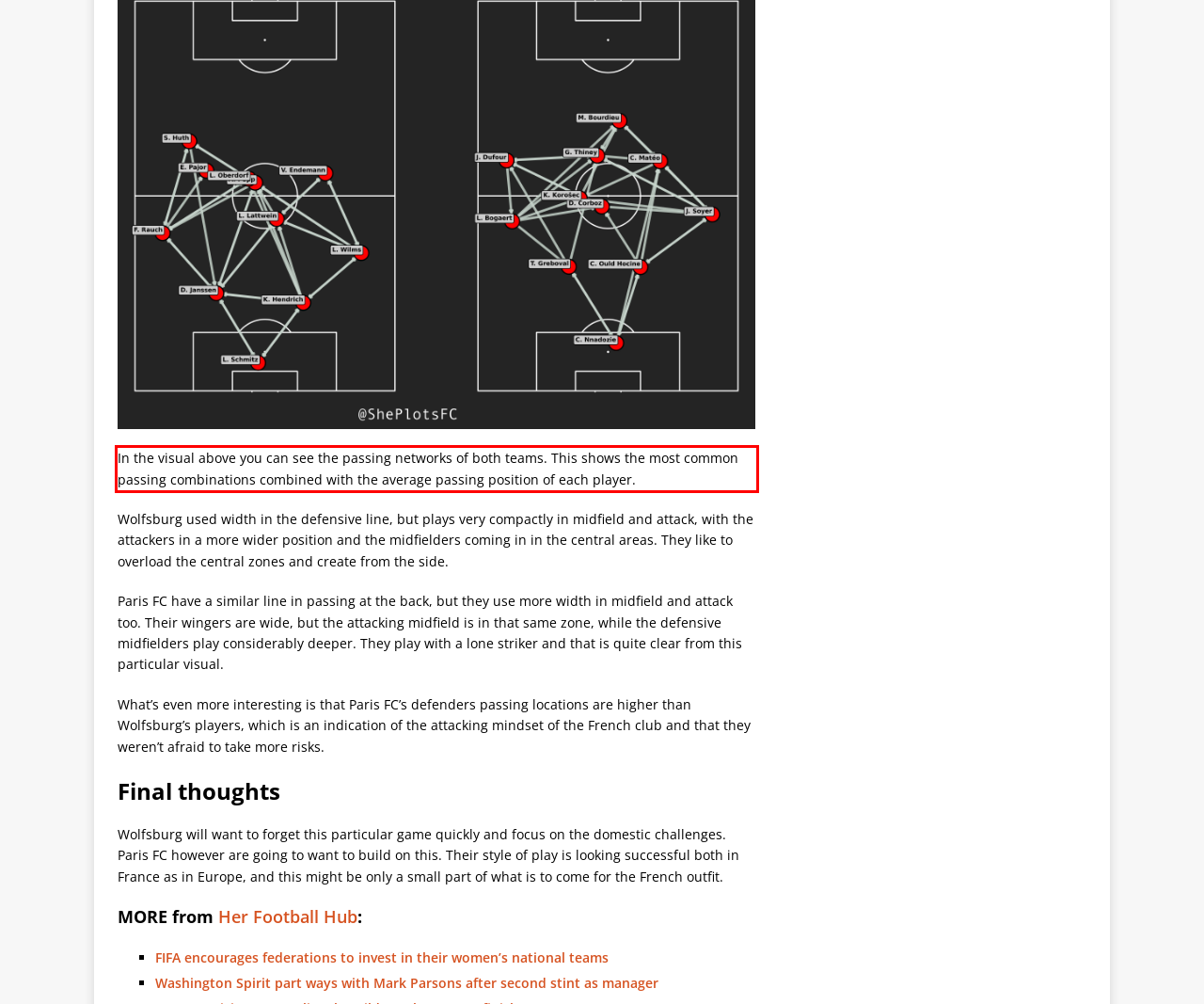Look at the screenshot of the webpage, locate the red rectangle bounding box, and generate the text content that it contains.

In the visual above you can see the passing networks of both teams. This shows the most common passing combinations combined with the average passing position of each player.